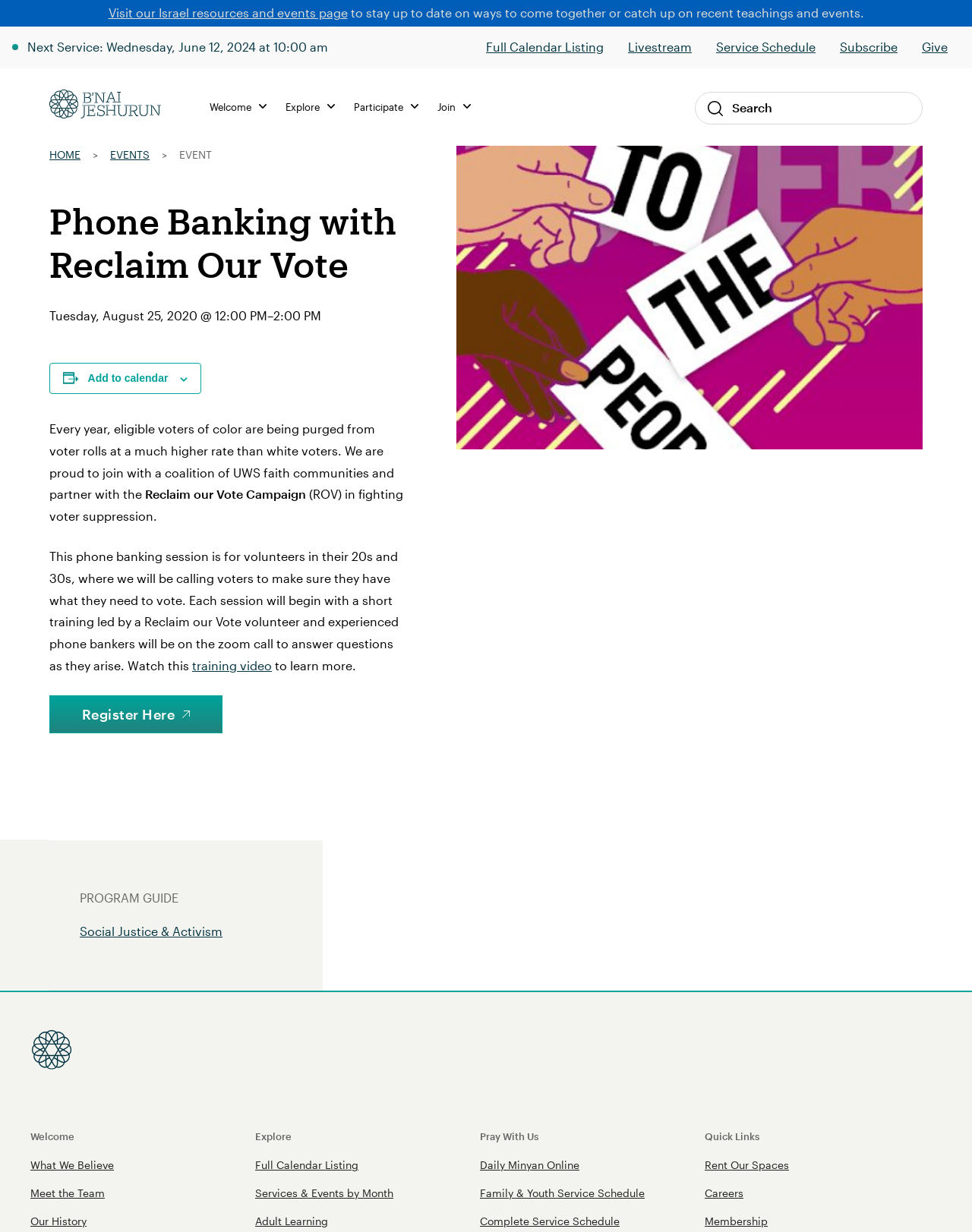Identify and provide the text of the main header on the webpage.

Phone Banking with Reclaim Our Vote